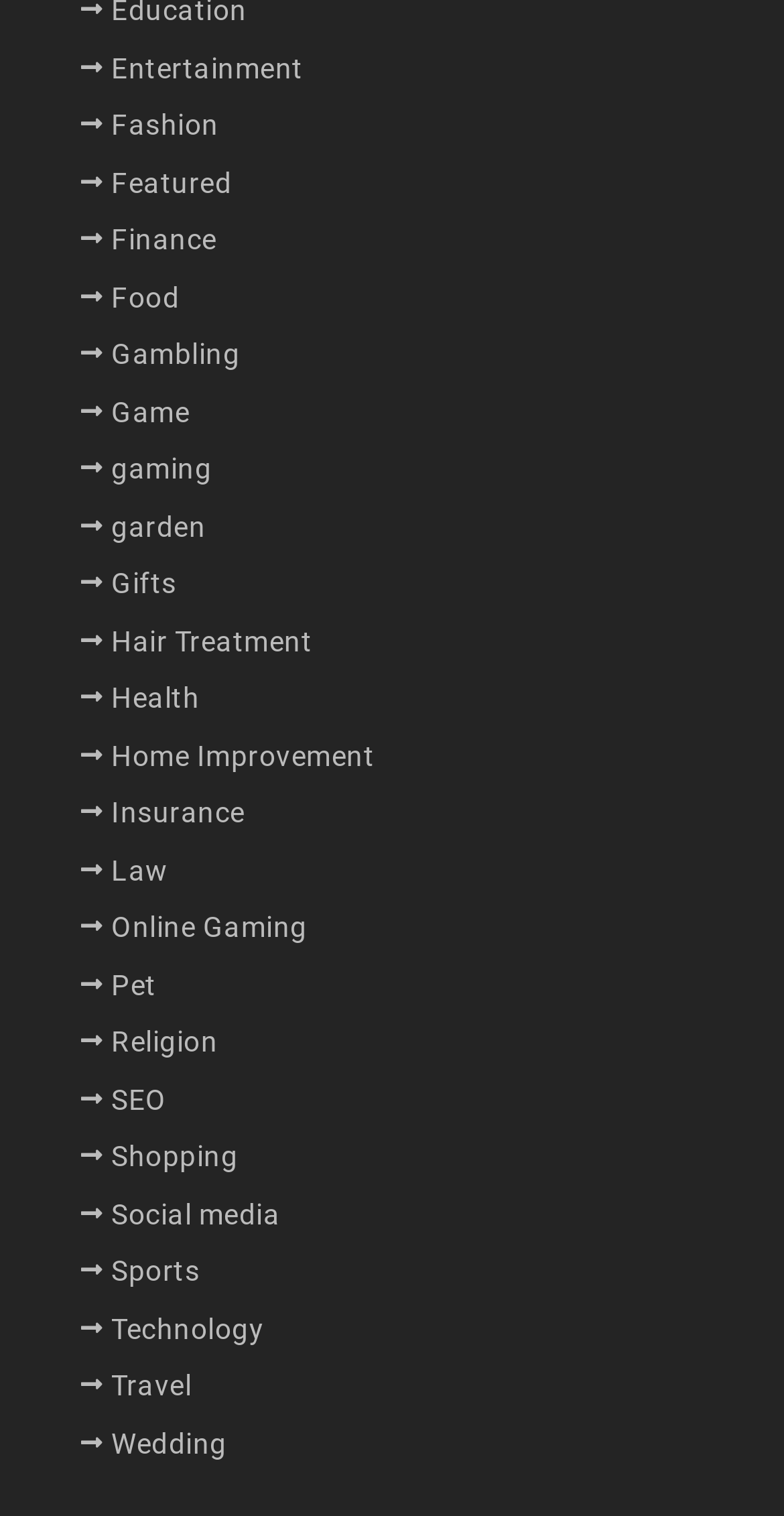Based on the image, please respond to the question with as much detail as possible:
How many categories are related to health and wellness?

I can see that there are two categories related to health and wellness: 'Hair Treatment' and 'Health'.